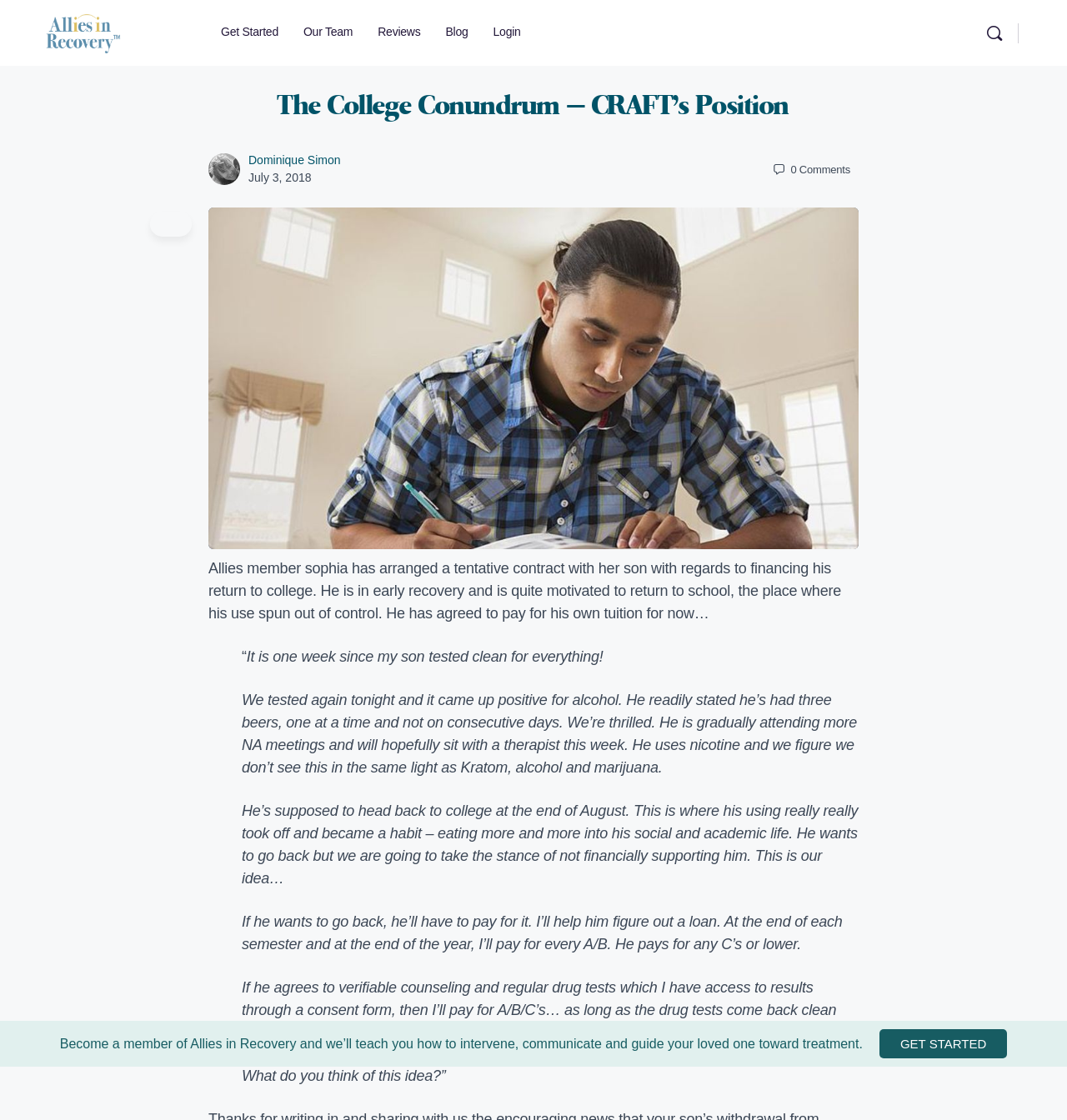What is the website about?
Please use the visual content to give a single word or phrase answer.

Recovery and treatment